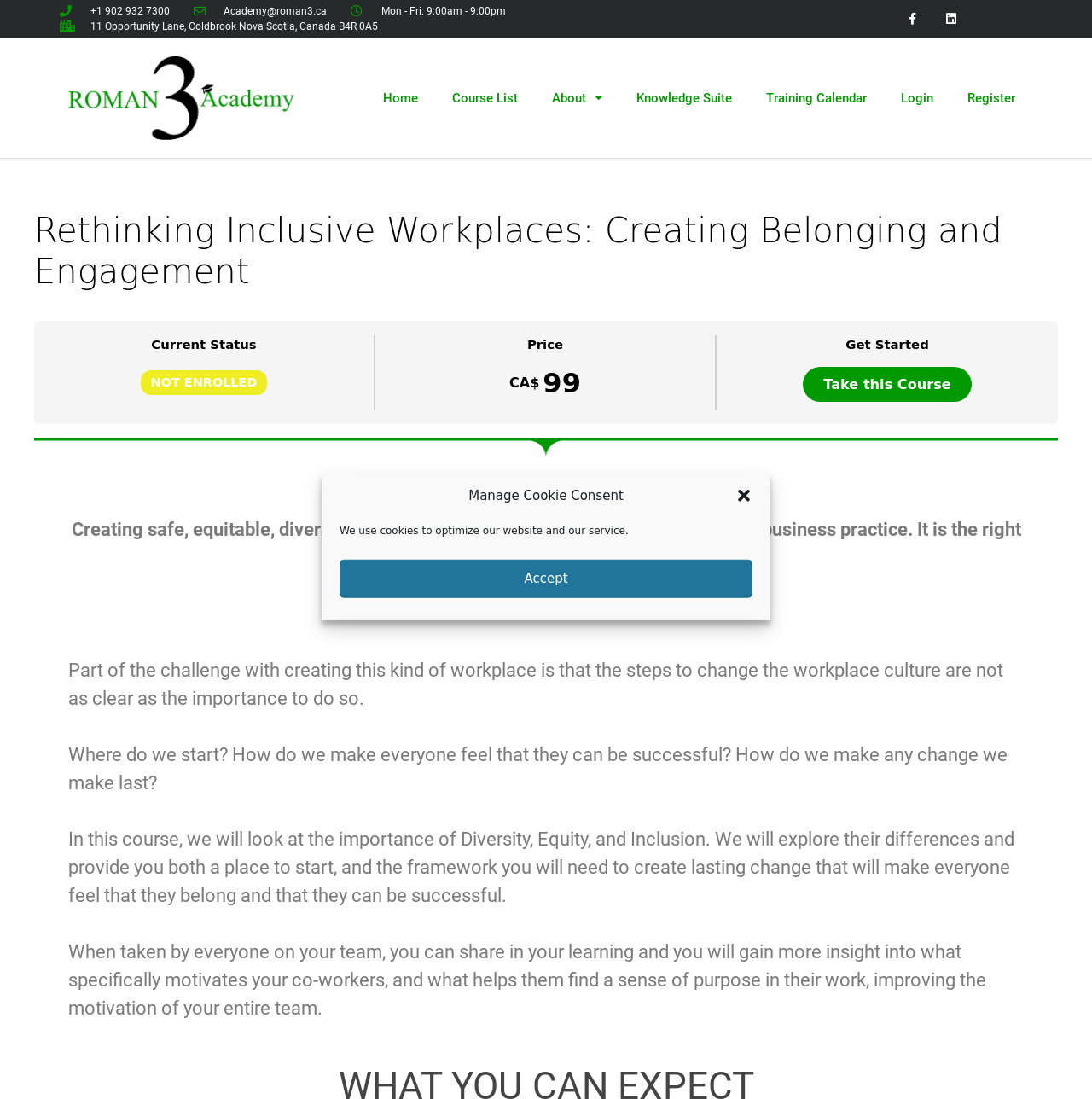Locate the coordinates of the bounding box for the clickable region that fulfills this instruction: "Contact via phone".

[0.082, 0.005, 0.155, 0.016]